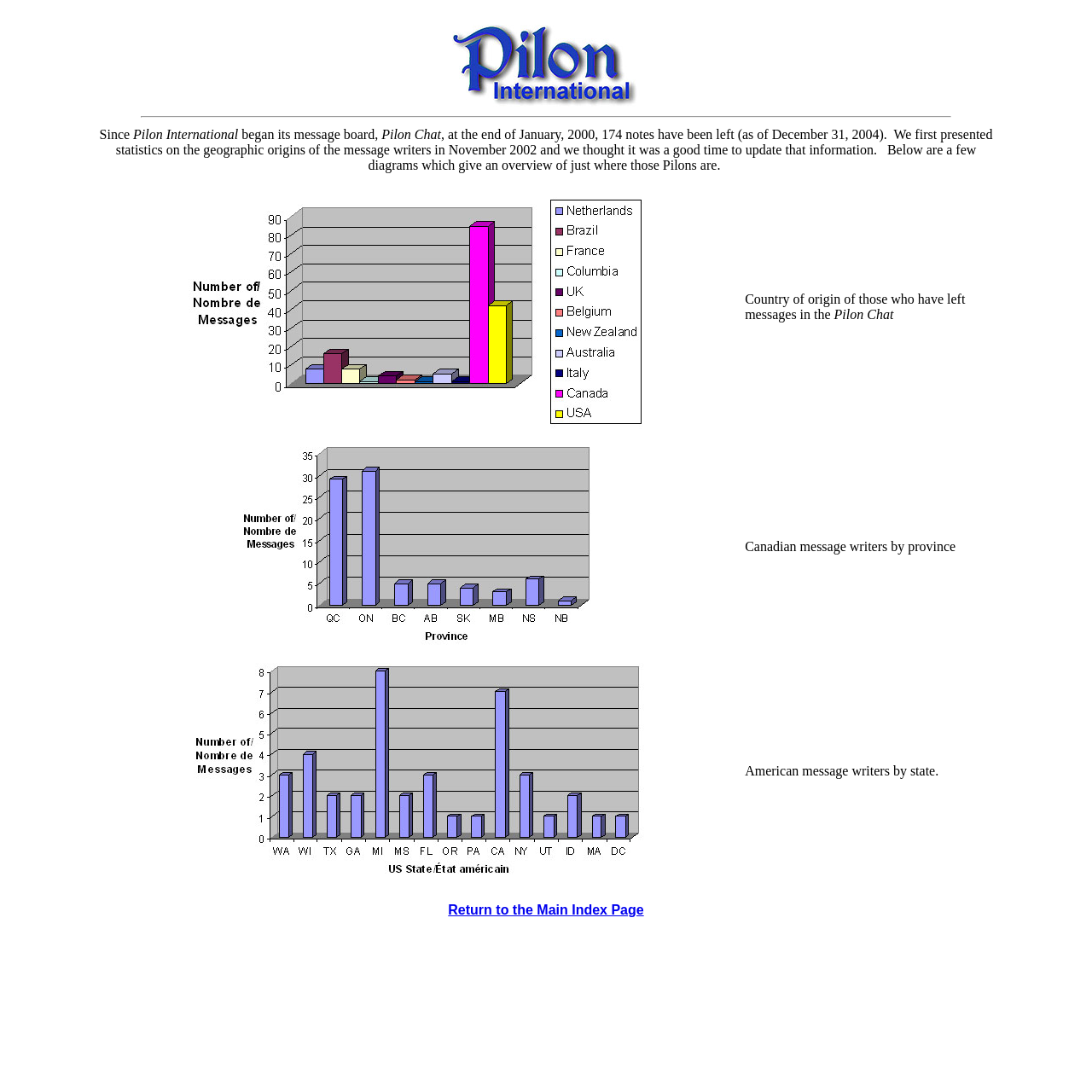Based on the image, please respond to the question with as much detail as possible:
What is the topic of the diagrams presented on the webpage?

The webpage presents diagrams that give an overview of the geographic origins of the message writers in Pilon Chat, including country of origin, Canadian message writers by province, and American message writers by state.